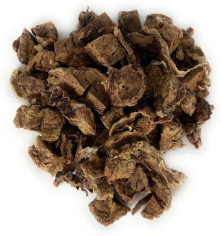Respond with a single word or phrase:
What is the purpose of the dried beef treats?

Rewarding or training pets